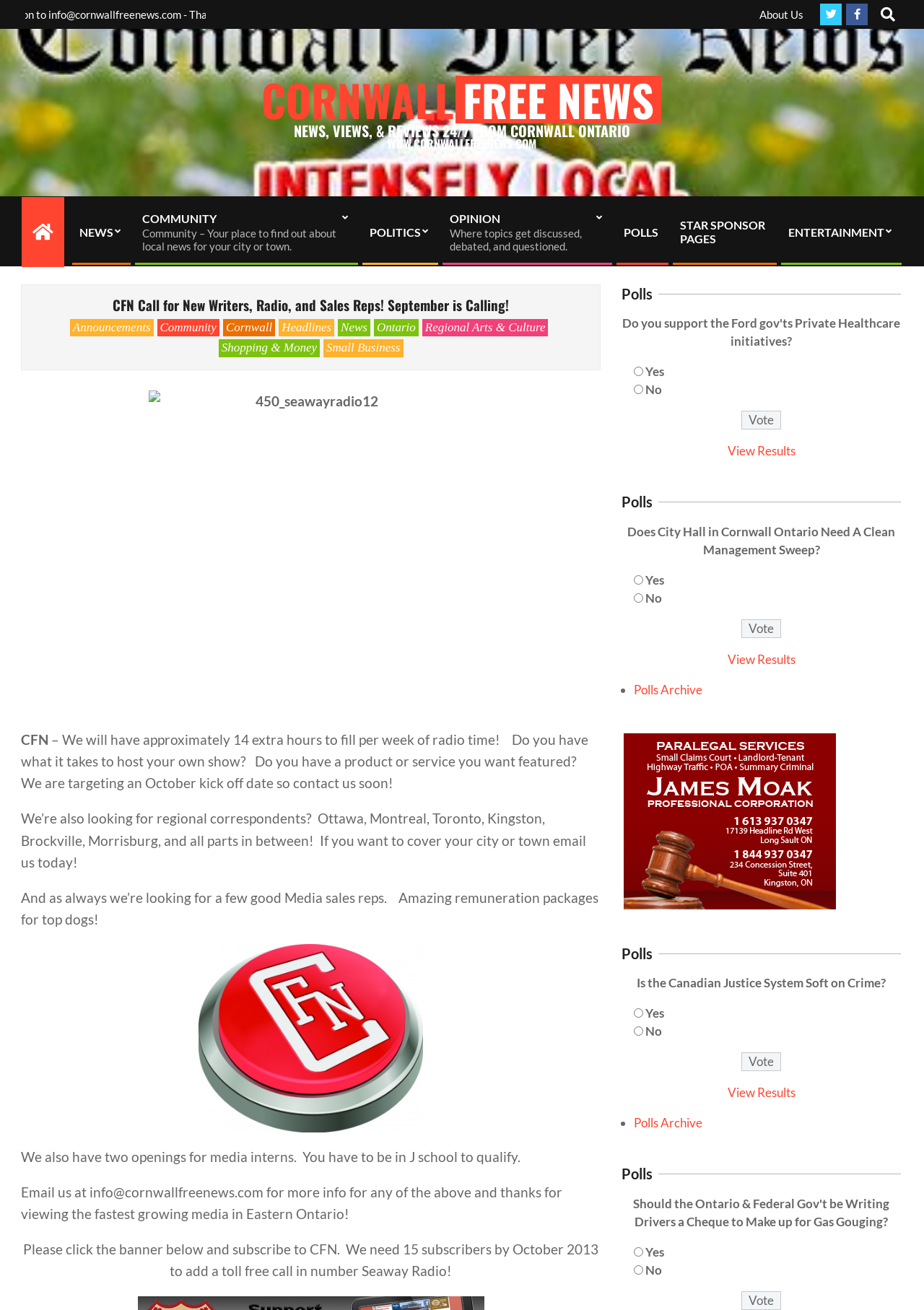Locate the bounding box coordinates of the item that should be clicked to fulfill the instruction: "Contact us for more info".

[0.023, 0.904, 0.609, 0.933]